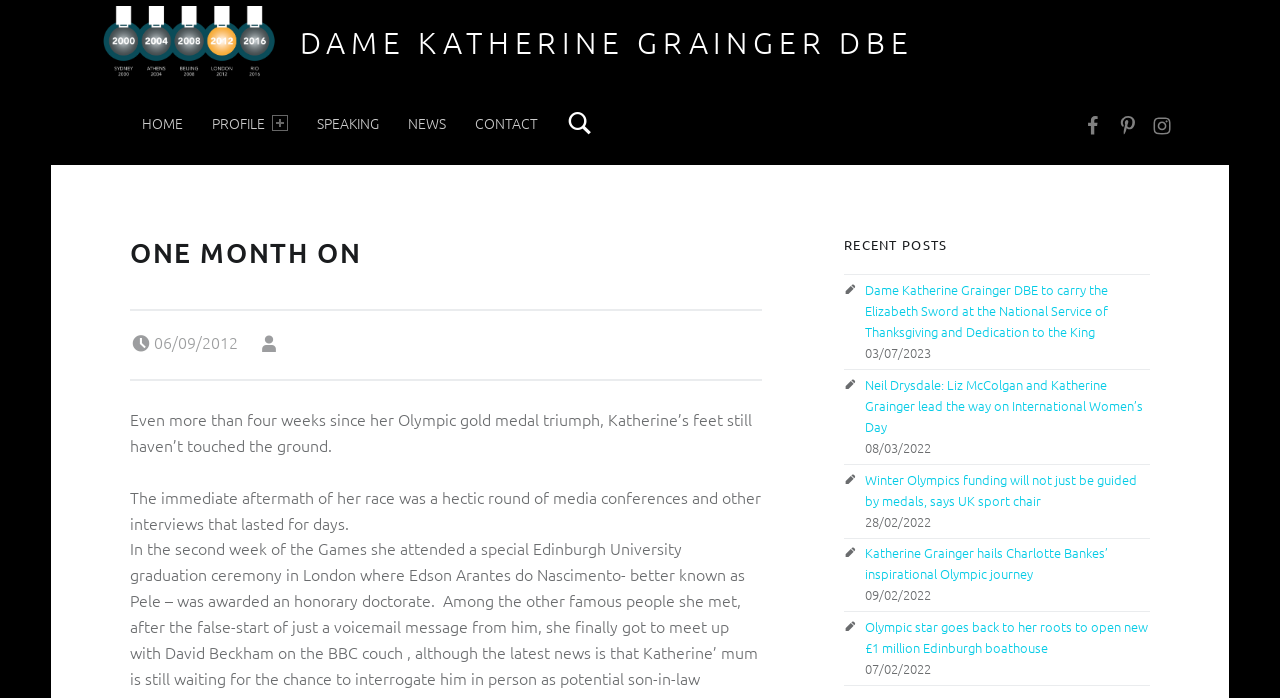Find the bounding box coordinates for the area that should be clicked to accomplish the instruction: "Search for something".

[0.443, 0.119, 0.463, 0.233]